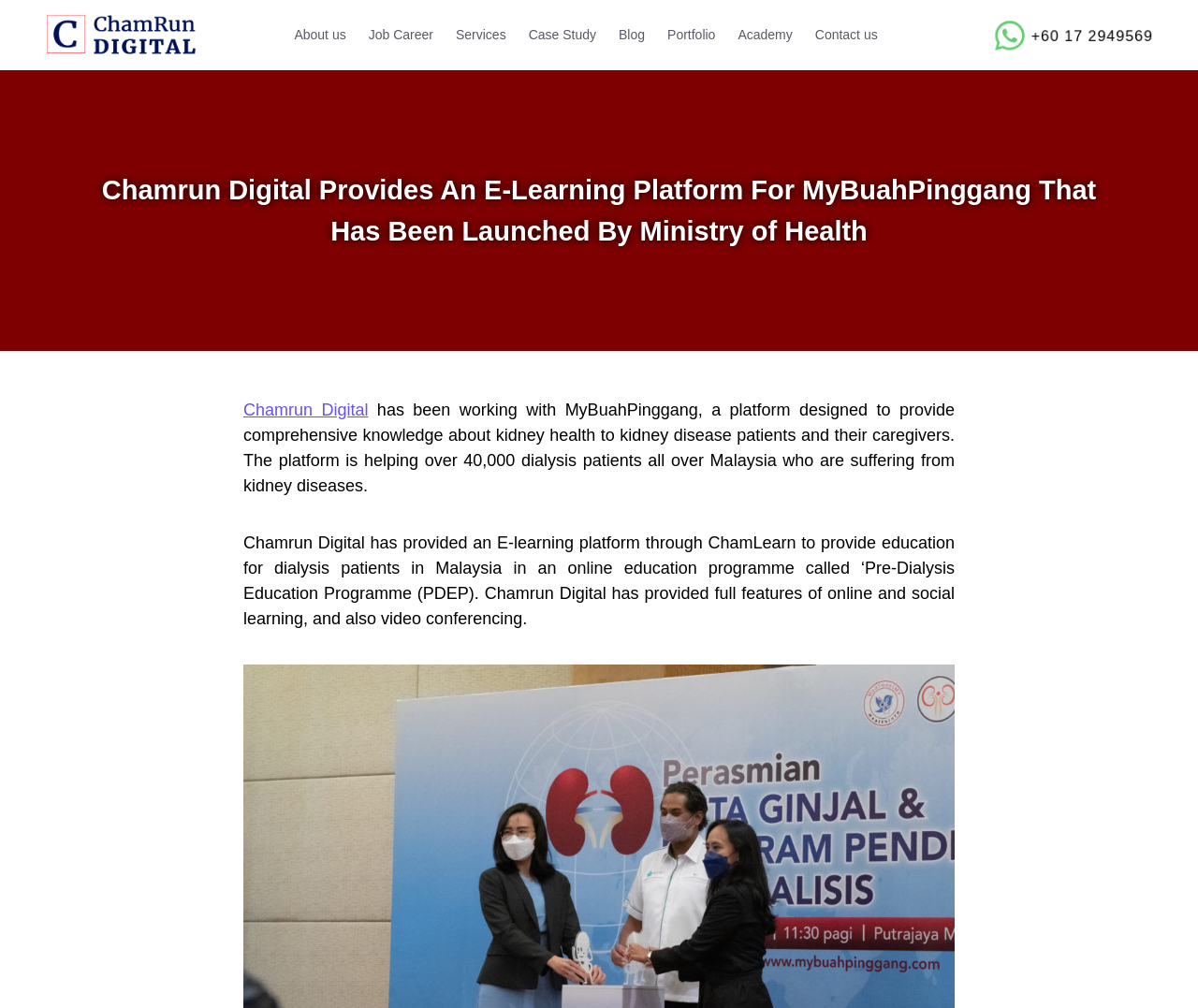Based on the description "Case Study", find the bounding box of the specified UI element.

[0.432, 0.0, 0.507, 0.07]